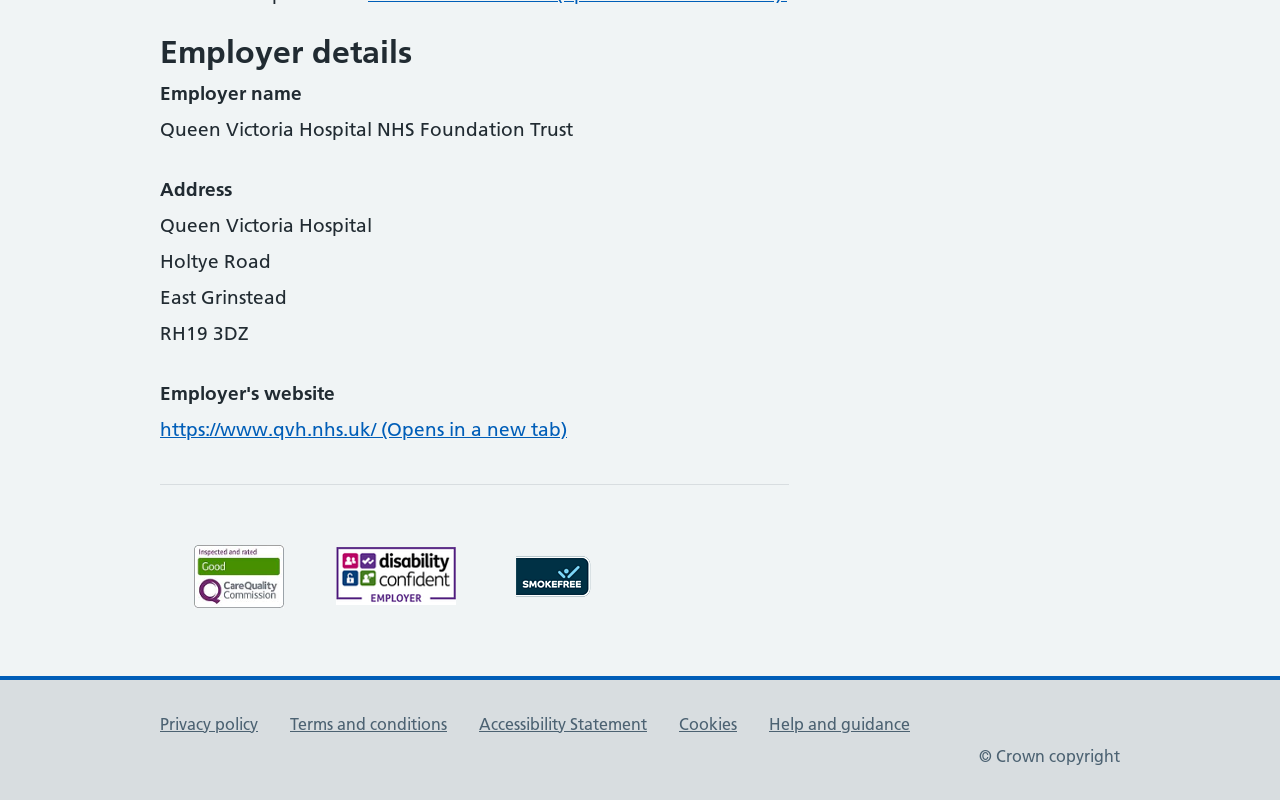Locate the bounding box coordinates of the UI element described by: "Accessibility Statement". Provide the coordinates as four float numbers between 0 and 1, formatted as [left, top, right, bottom].

[0.374, 0.892, 0.505, 0.917]